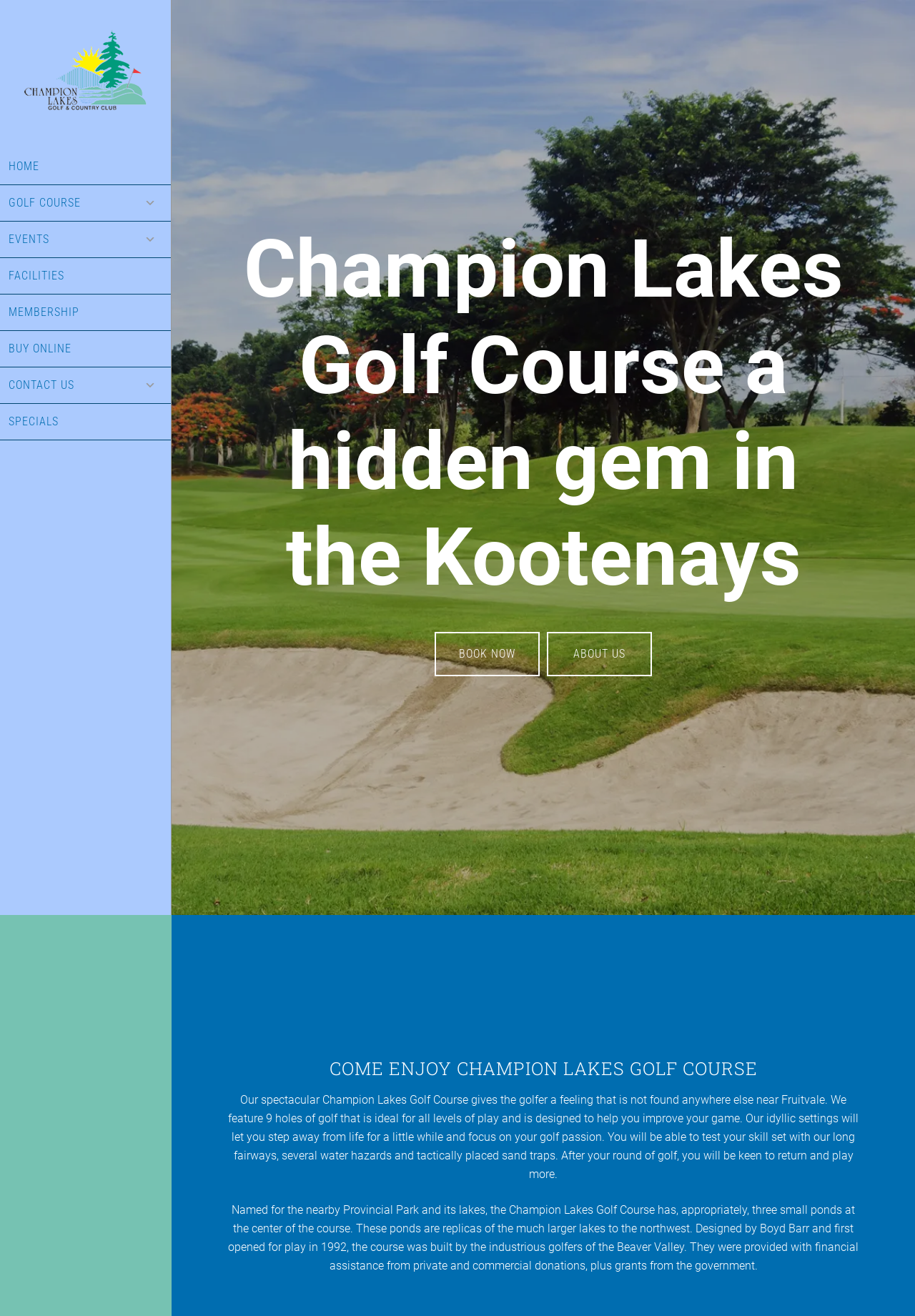Select the bounding box coordinates of the element I need to click to carry out the following instruction: "Click on the 'GOLF COURSE' link".

[0.0, 0.141, 0.168, 0.196]